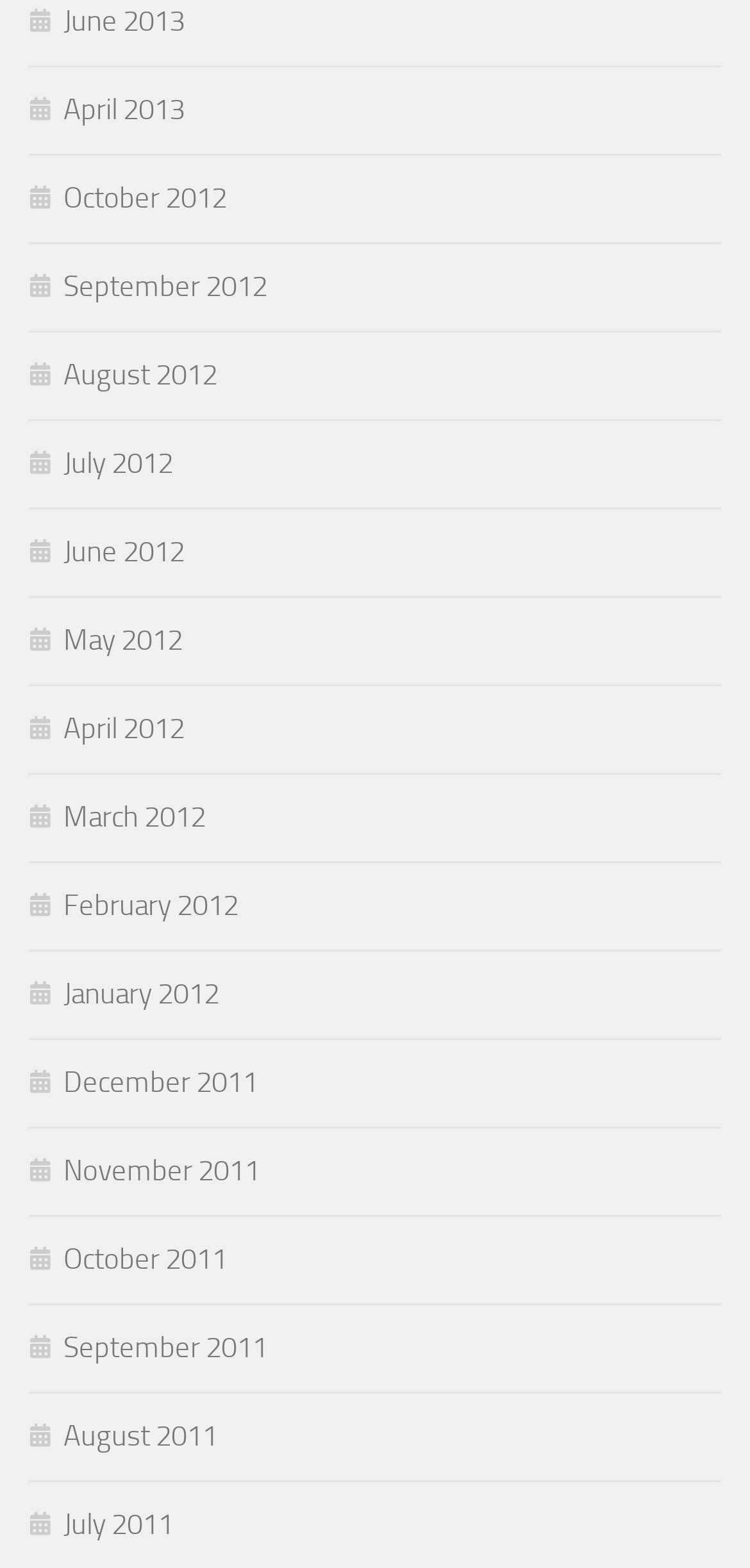Pinpoint the bounding box coordinates of the clickable element needed to complete the instruction: "view October 2011 archives". The coordinates should be provided as four float numbers between 0 and 1: [left, top, right, bottom].

[0.038, 0.792, 0.303, 0.814]